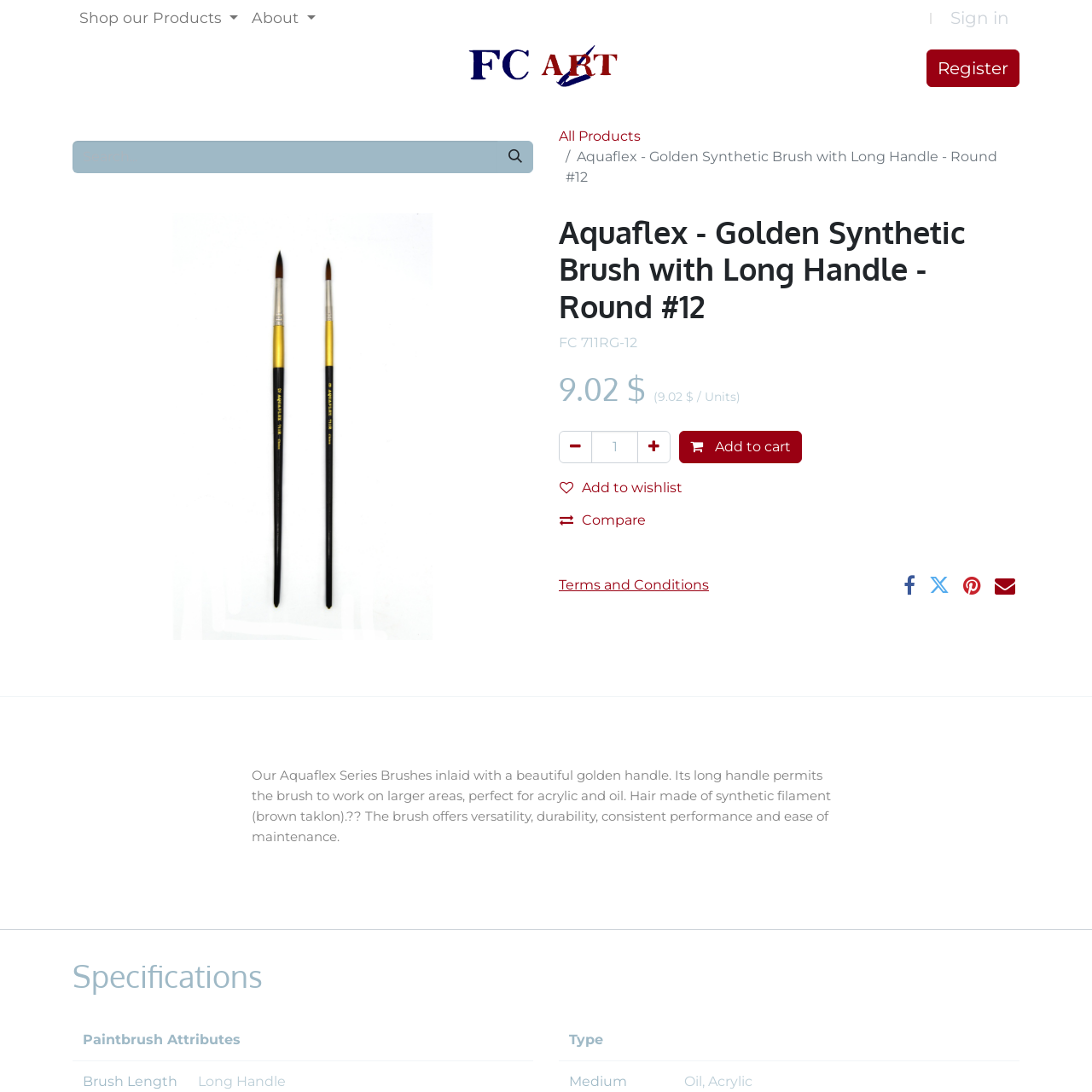Give a one-word or one-phrase response to the question: 
What is the orientation of the menu?

vertical